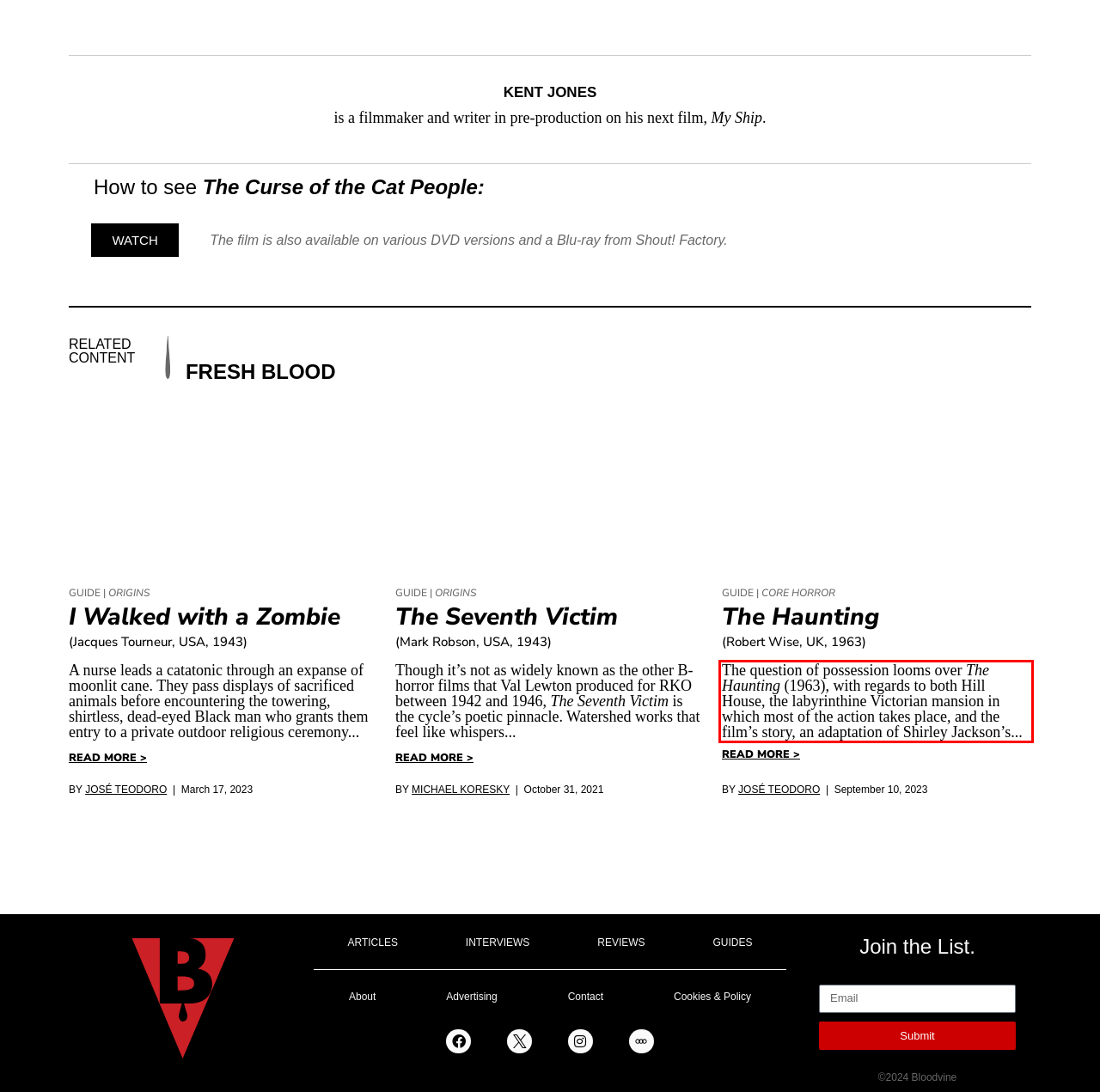Look at the webpage screenshot and recognize the text inside the red bounding box.

The question of possession looms over The Haunting (1963), with regards to both Hill House, the labyrinthine Victorian mansion in which most of the action takes place, and the film’s story, an adaptation of Shirley Jackson’s...